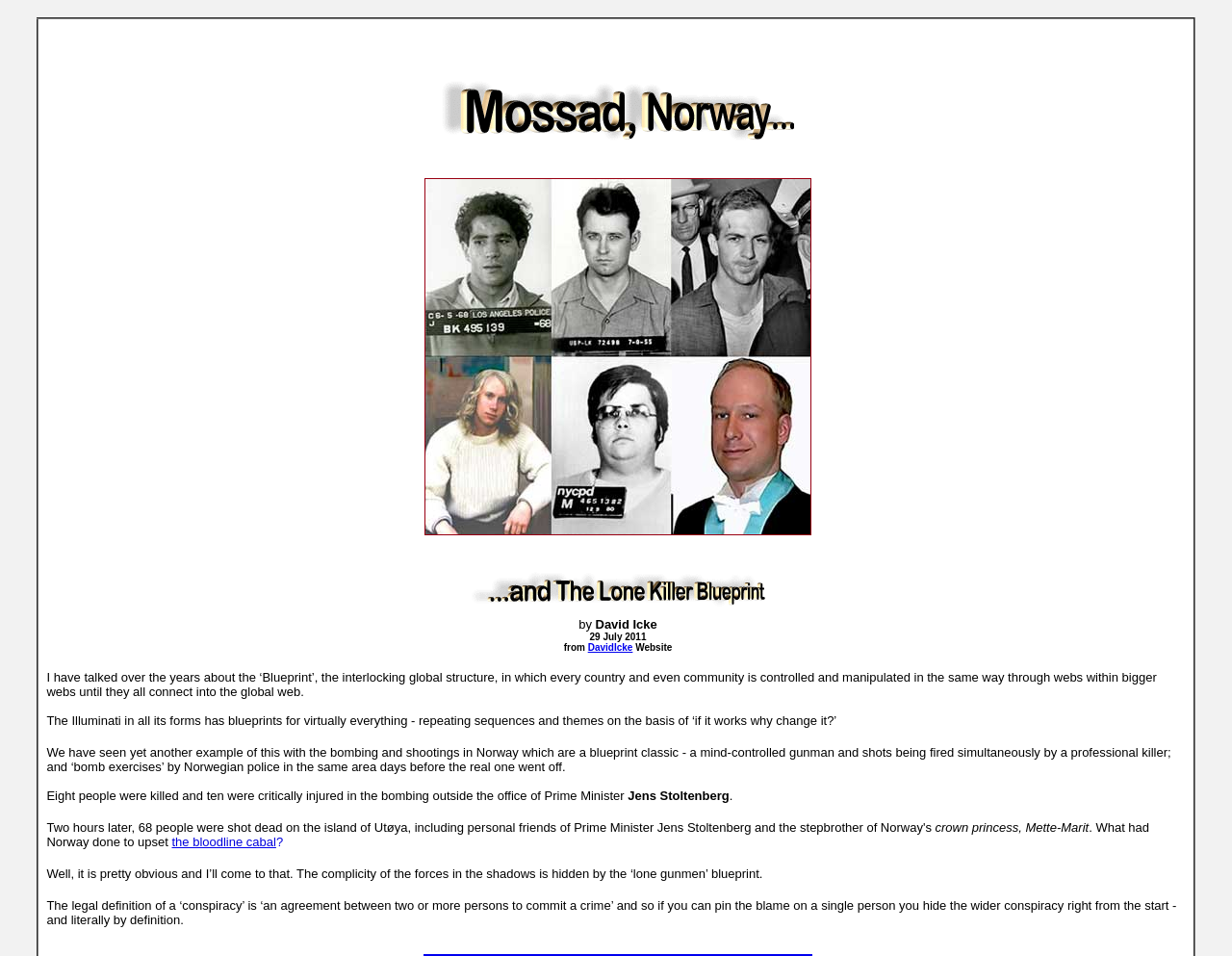What is the name of the Prime Minister mentioned in the article?
Offer a detailed and full explanation in response to the question.

The name of the Prime Minister mentioned in the article is Jens Stoltenberg, which is mentioned in the context of the bombing outside his office.